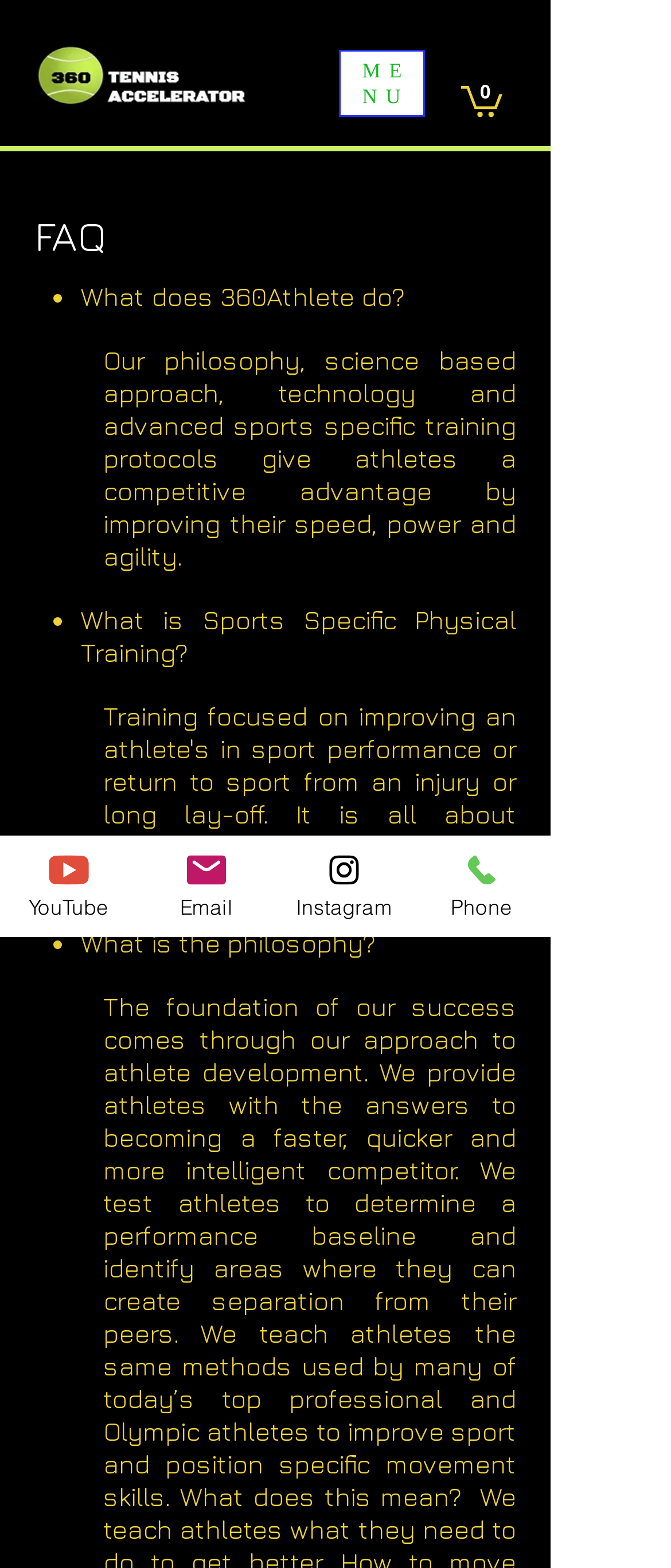Specify the bounding box coordinates of the region I need to click to perform the following instruction: "Go to cart". The coordinates must be four float numbers in the range of 0 to 1, i.e., [left, top, right, bottom].

[0.687, 0.053, 0.749, 0.075]